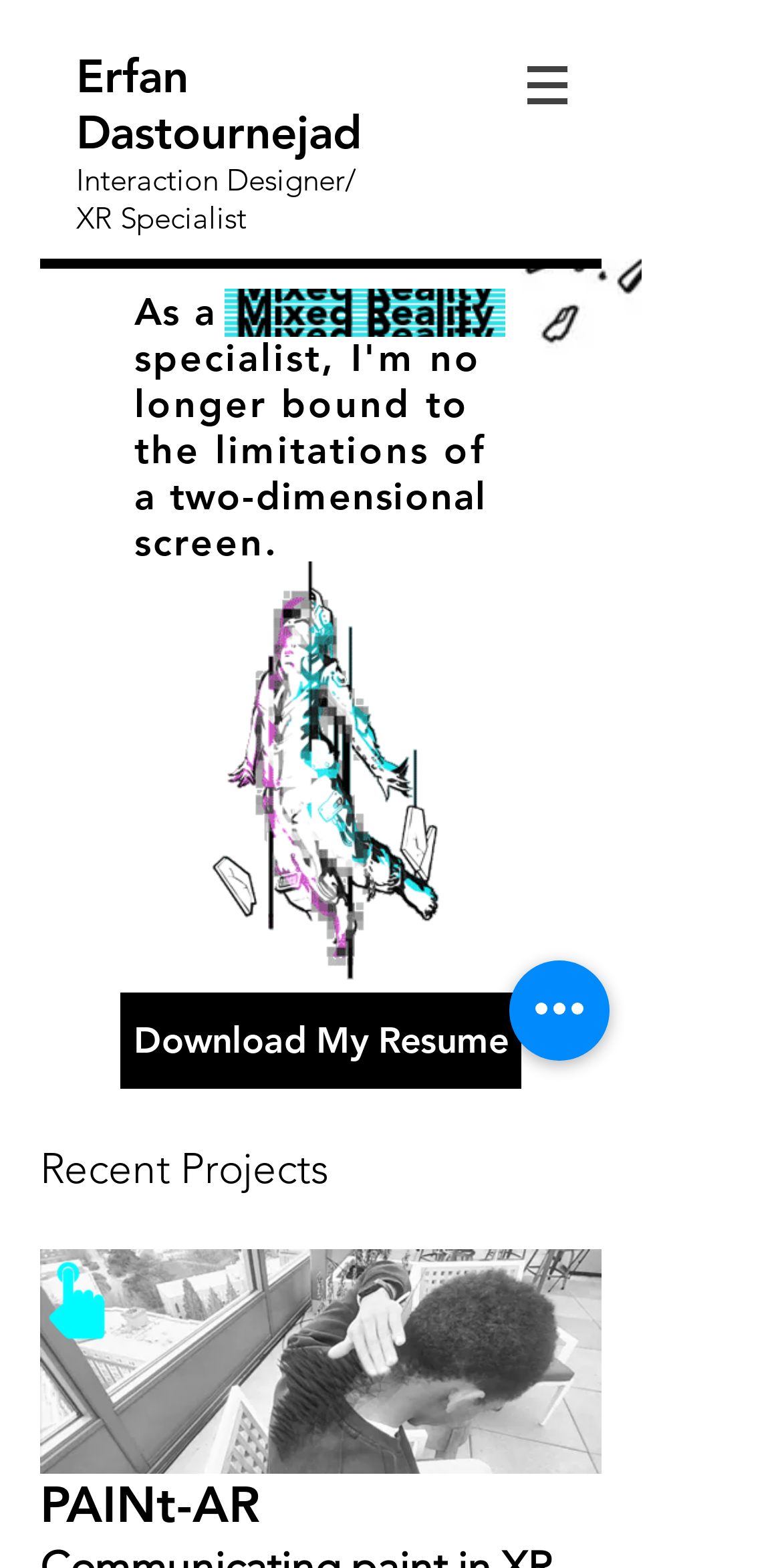What is the file format of the downloadable resume?
Please use the image to provide an in-depth answer to the question.

The link 'Download My Resume' does not specify the file format of the downloadable resume, so it is unknown.